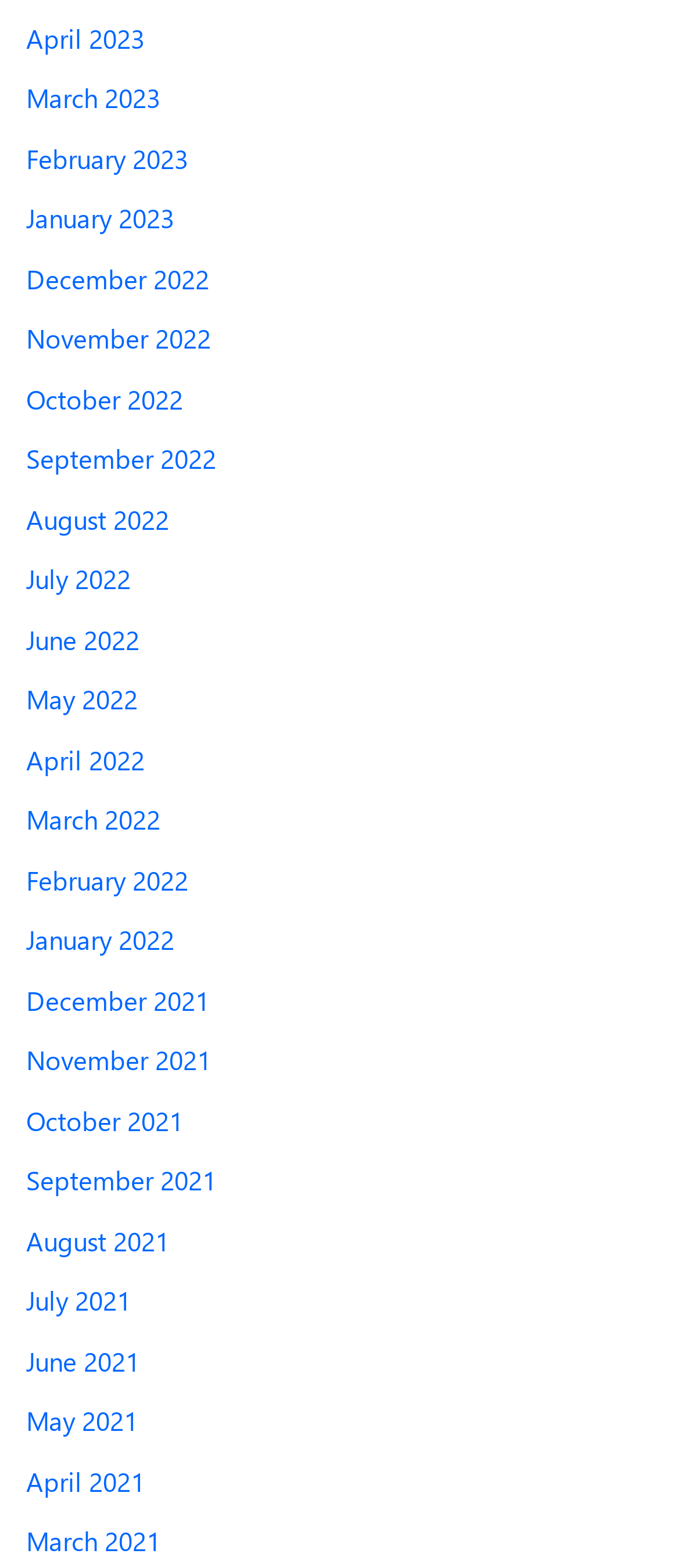Highlight the bounding box coordinates of the element you need to click to perform the following instruction: "check December 2021."

[0.038, 0.626, 0.308, 0.649]